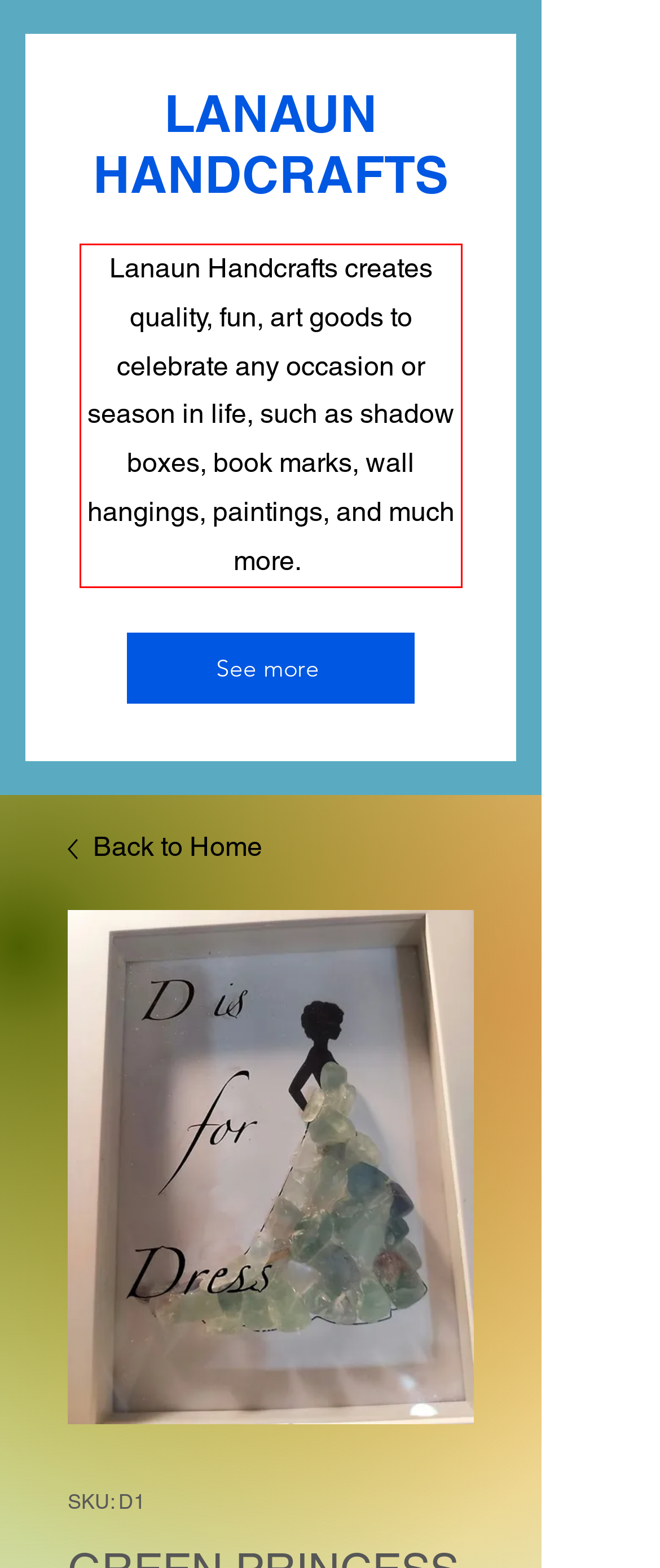You have a screenshot of a webpage with a red bounding box. Identify and extract the text content located inside the red bounding box.

Lanaun Handcrafts creates quality, fun, art goods to celebrate any occasion or season in life, such as shadow boxes, book marks, wall hangings, paintings, and much more.